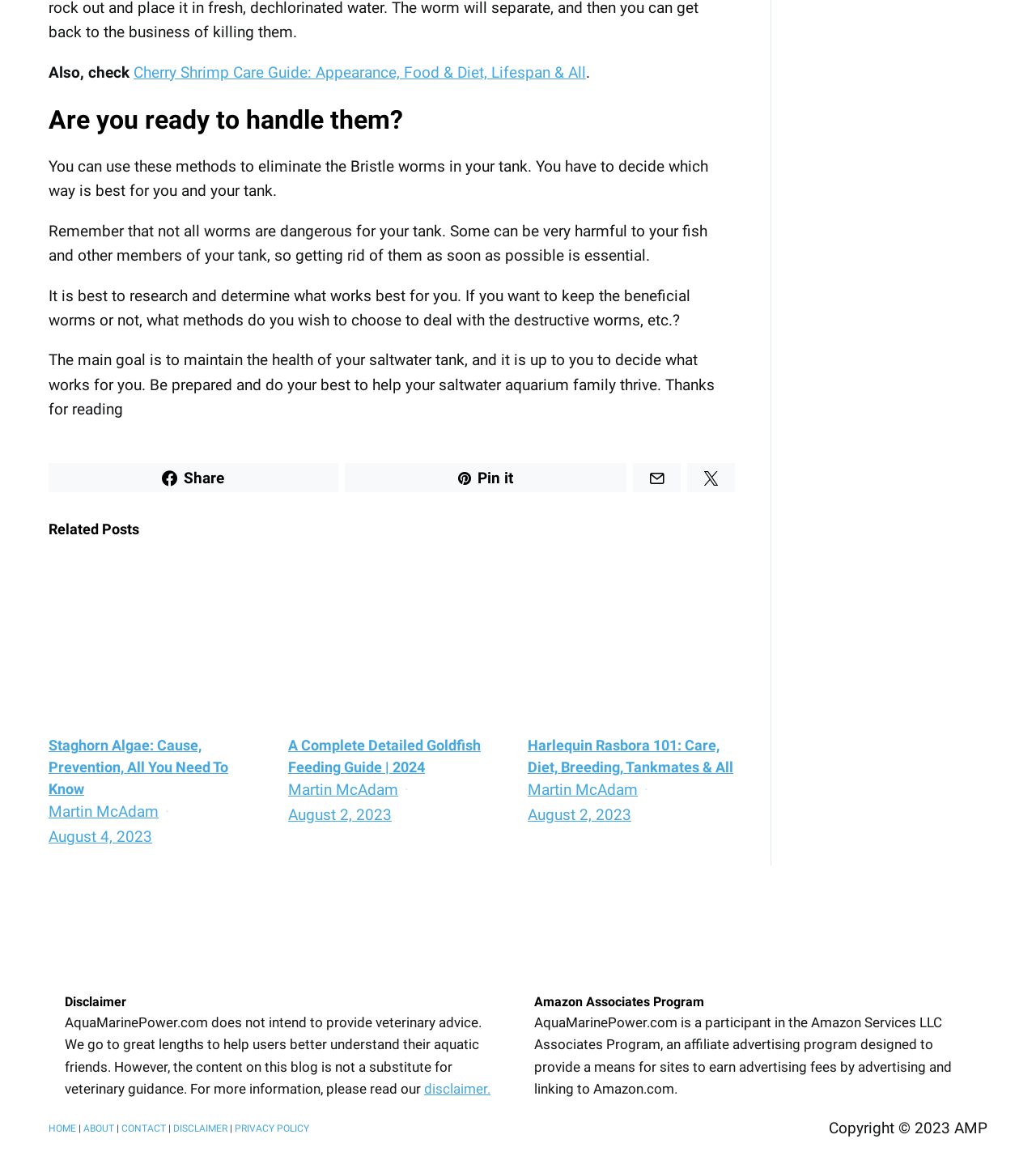Locate the bounding box coordinates of the UI element described by: "alt="Jaguar Cichlids 101 Appearance"". The bounding box coordinates should consist of four float numbers between 0 and 1, i.e., [left, top, right, bottom].

[0.509, 0.483, 0.709, 0.616]